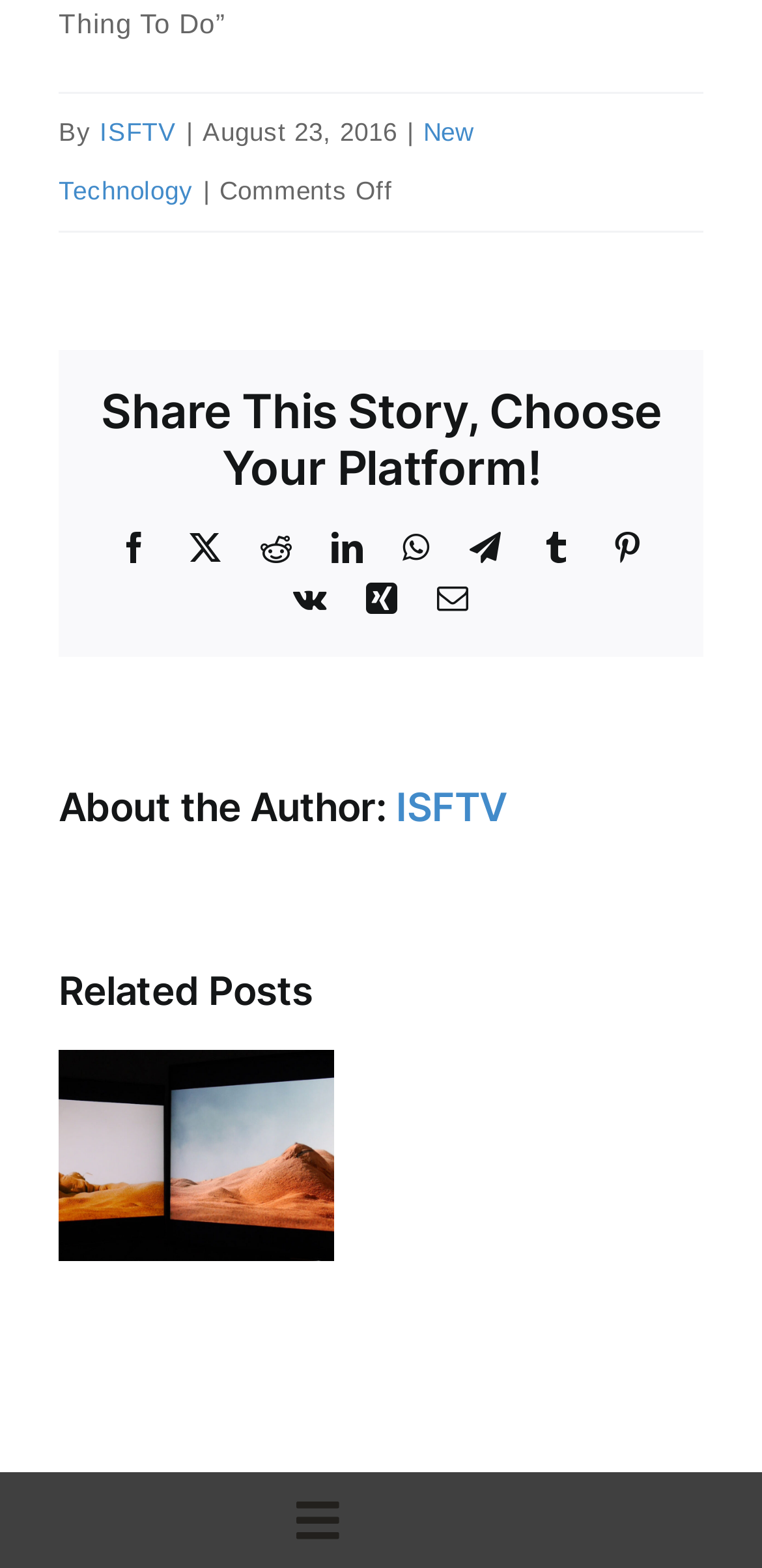Answer the question below with a single word or a brief phrase: 
What is the title of the article?

OUT WITH THE NEW, IN WITH THE NEW(ER), I’M STILL AMAZED, AND OTHER MATTERS…